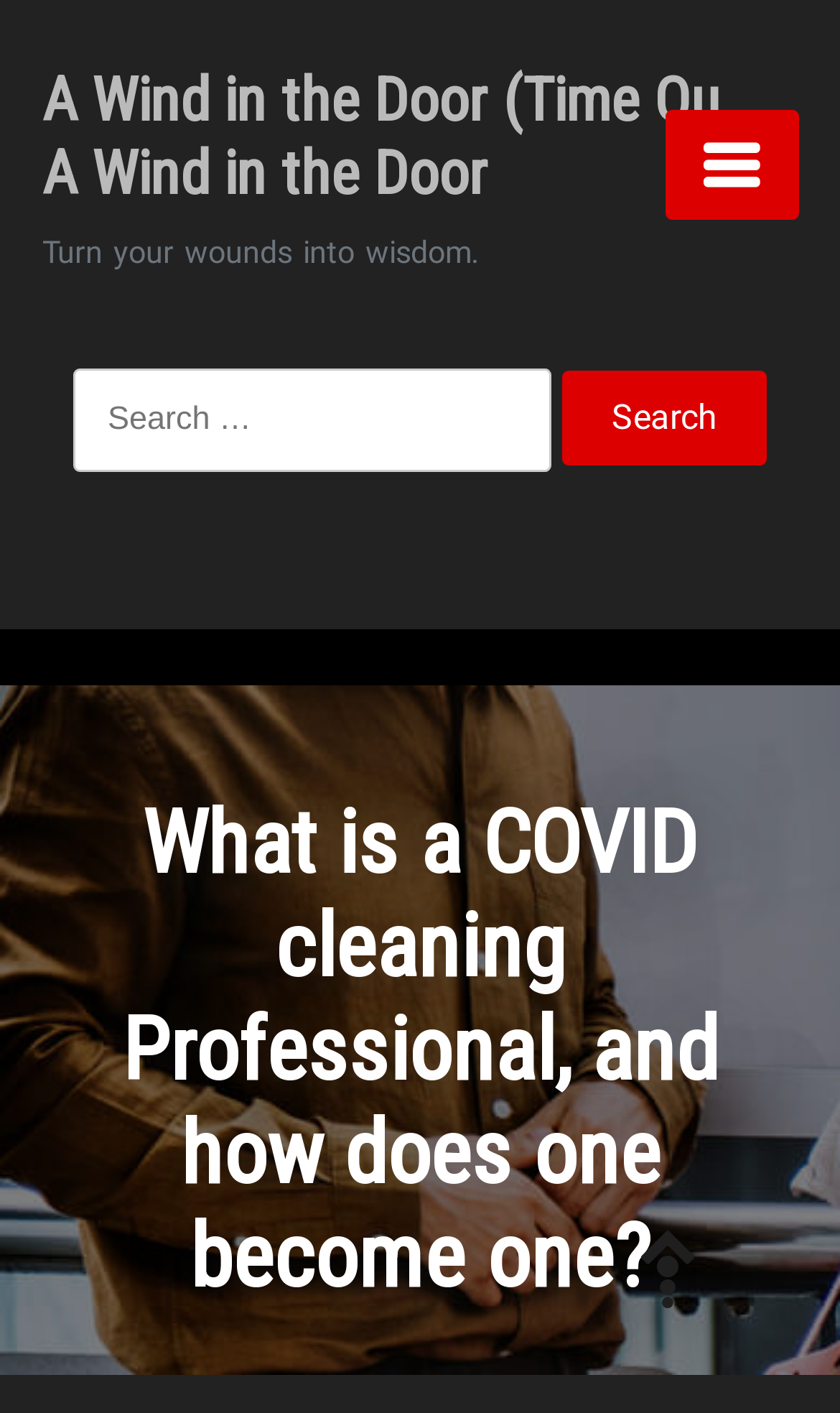What is the quote on the top of the page?
Using the image as a reference, deliver a detailed and thorough answer to the question.

I found the quote 'Turn your wounds into wisdom.' on the top of the page, which is a StaticText element with bounding box coordinates [0.05, 0.167, 0.571, 0.192].